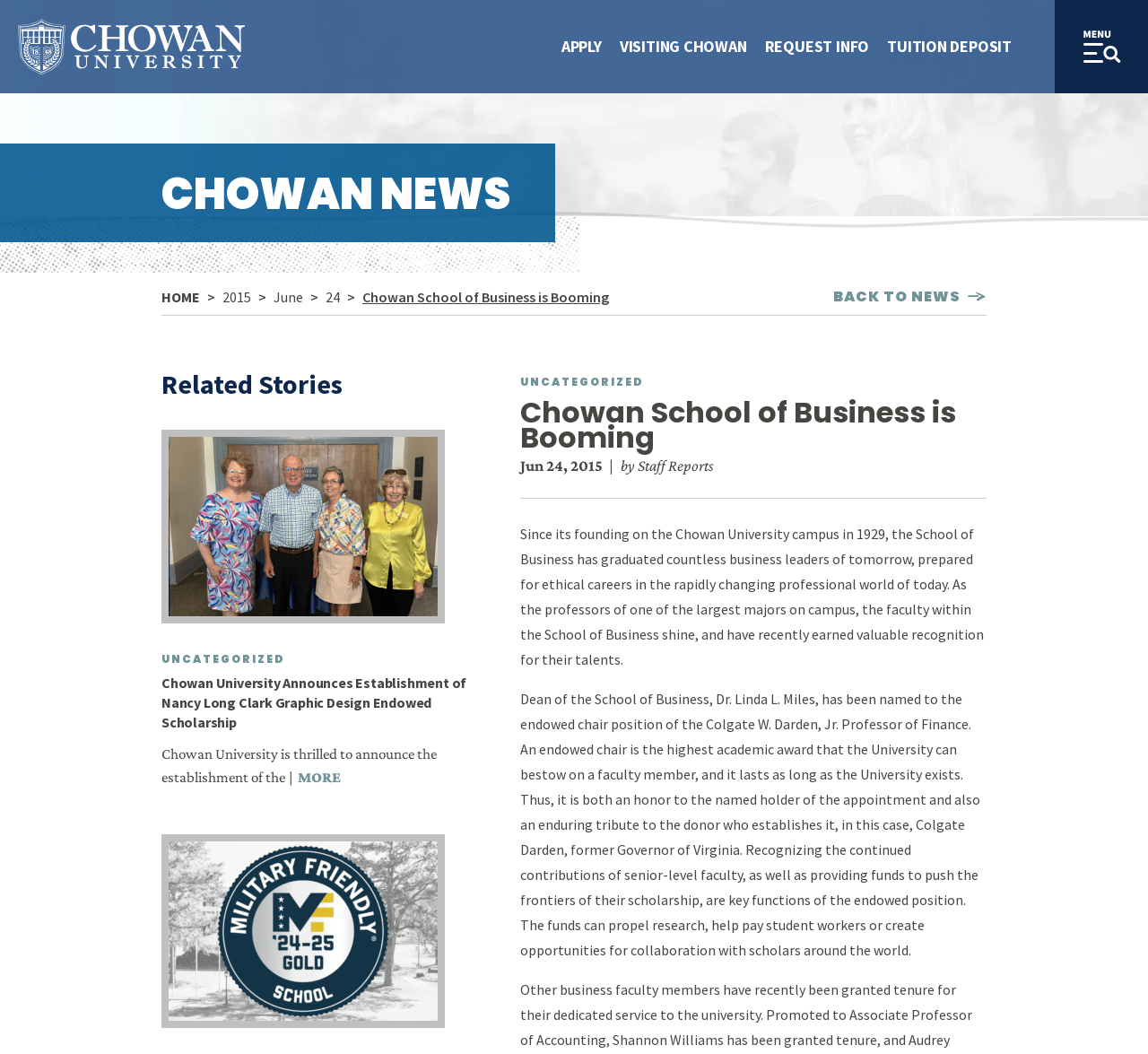Please specify the bounding box coordinates for the clickable region that will help you carry out the instruction: "Go back to news".

[0.726, 0.27, 0.859, 0.293]